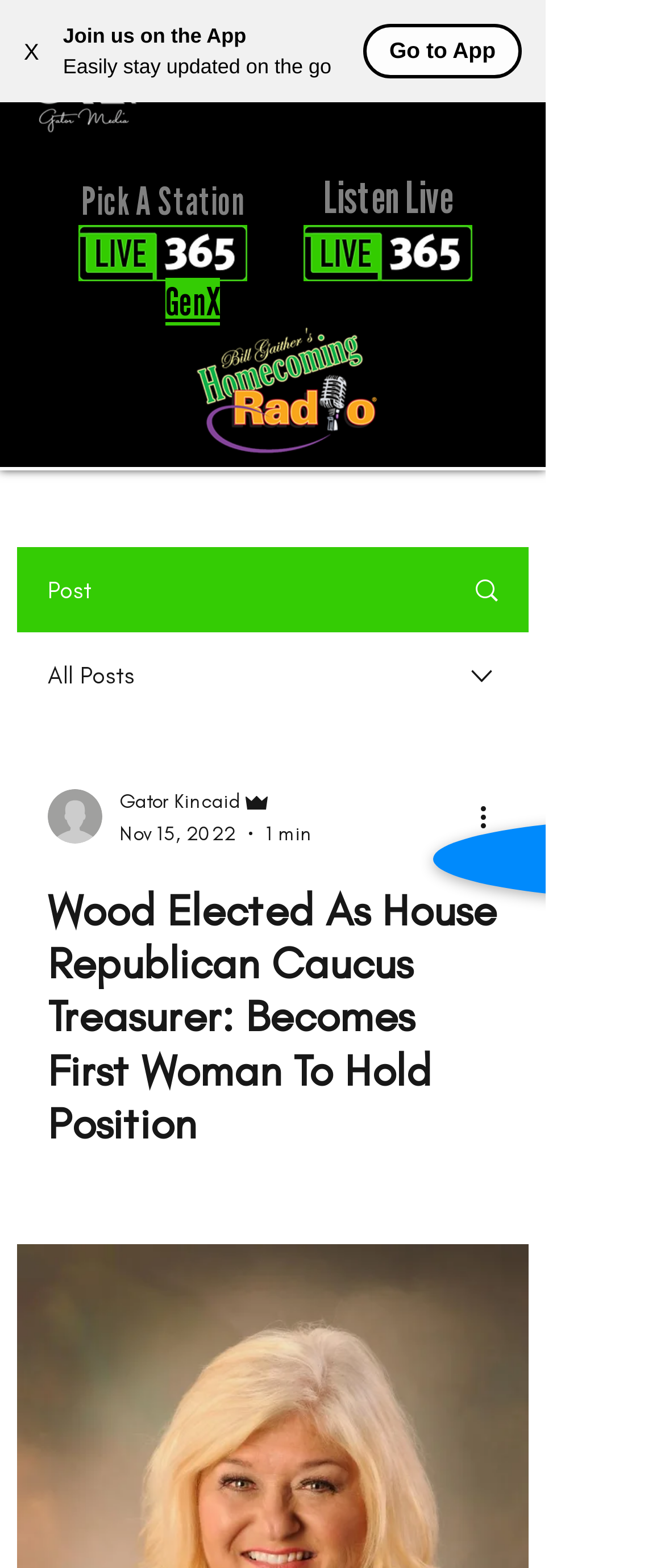Respond to the question below with a concise word or phrase:
What is the date of the post?

Nov 15, 2022